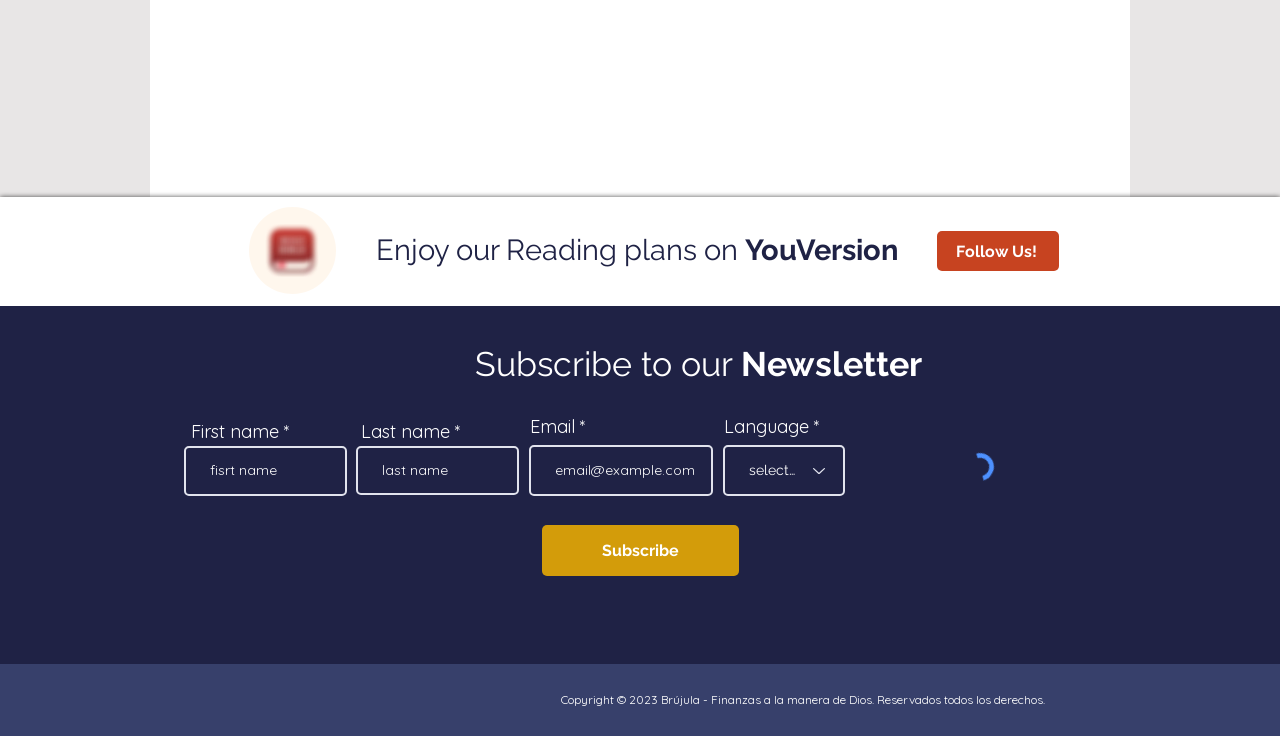Carefully examine the image and provide an in-depth answer to the question: What is the image above the 'Mail' text?

The image is located above the 'Mail' text and is described as 'Compass_MailingList.png', suggesting that it is a logo or icon related to the mailing list.